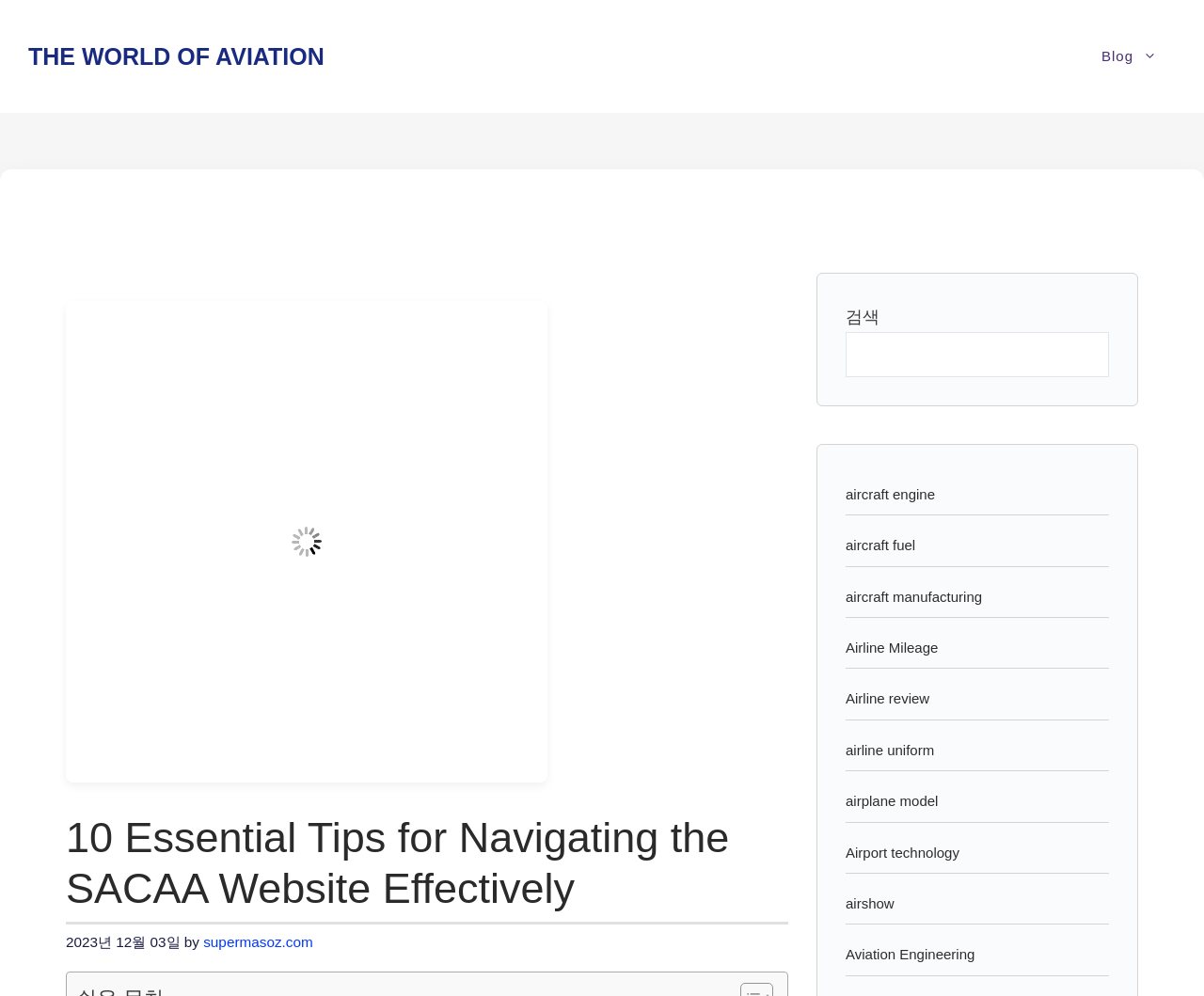What is the date of the article?
Look at the webpage screenshot and answer the question with a detailed explanation.

The date of the article is indicated by the 'time' element, which has a bounding box of [0.055, 0.937, 0.15, 0.953], and the text '2023년 12월 03일'.